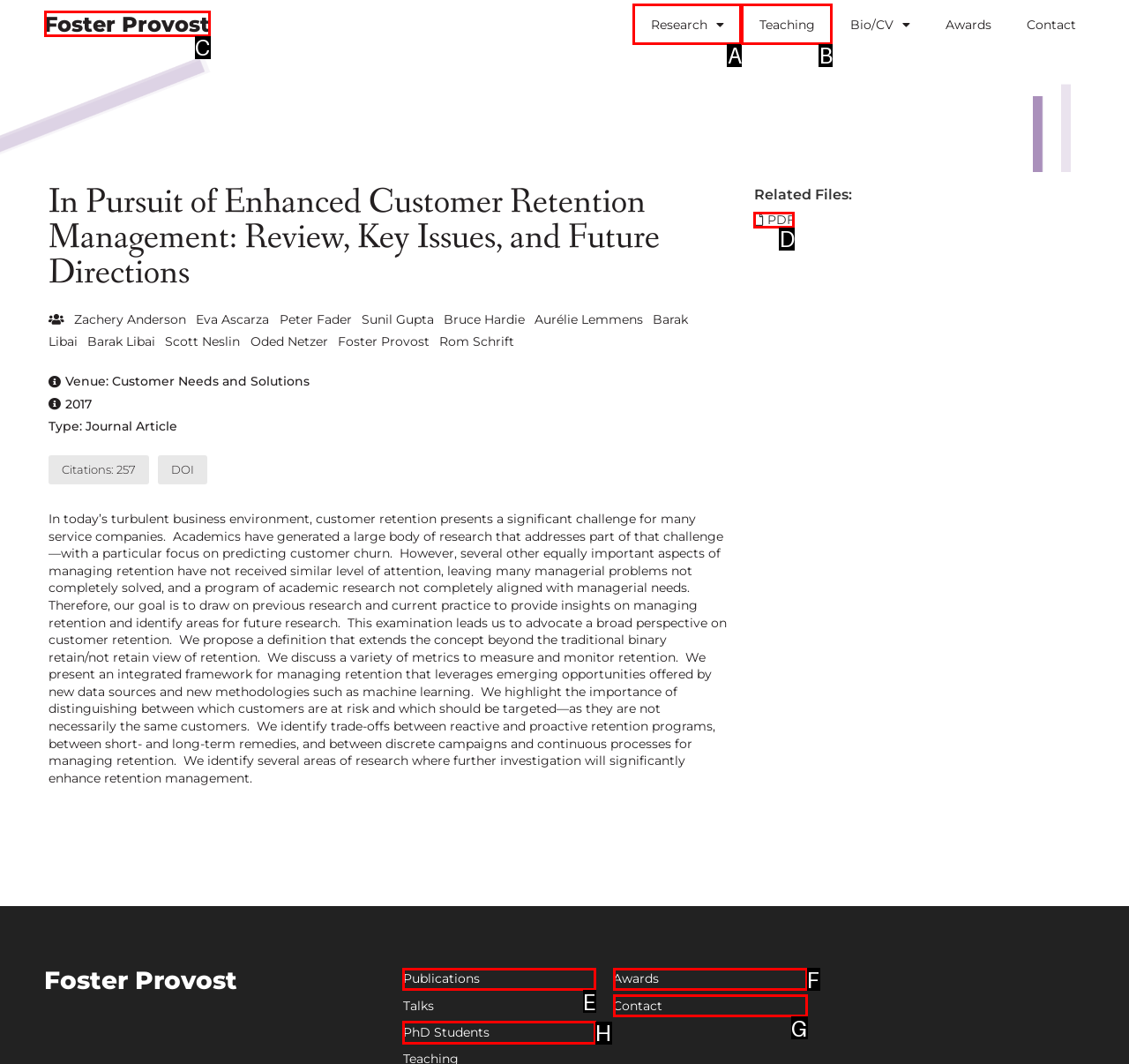Using the provided description: PhD Students, select the most fitting option and return its letter directly from the choices.

H